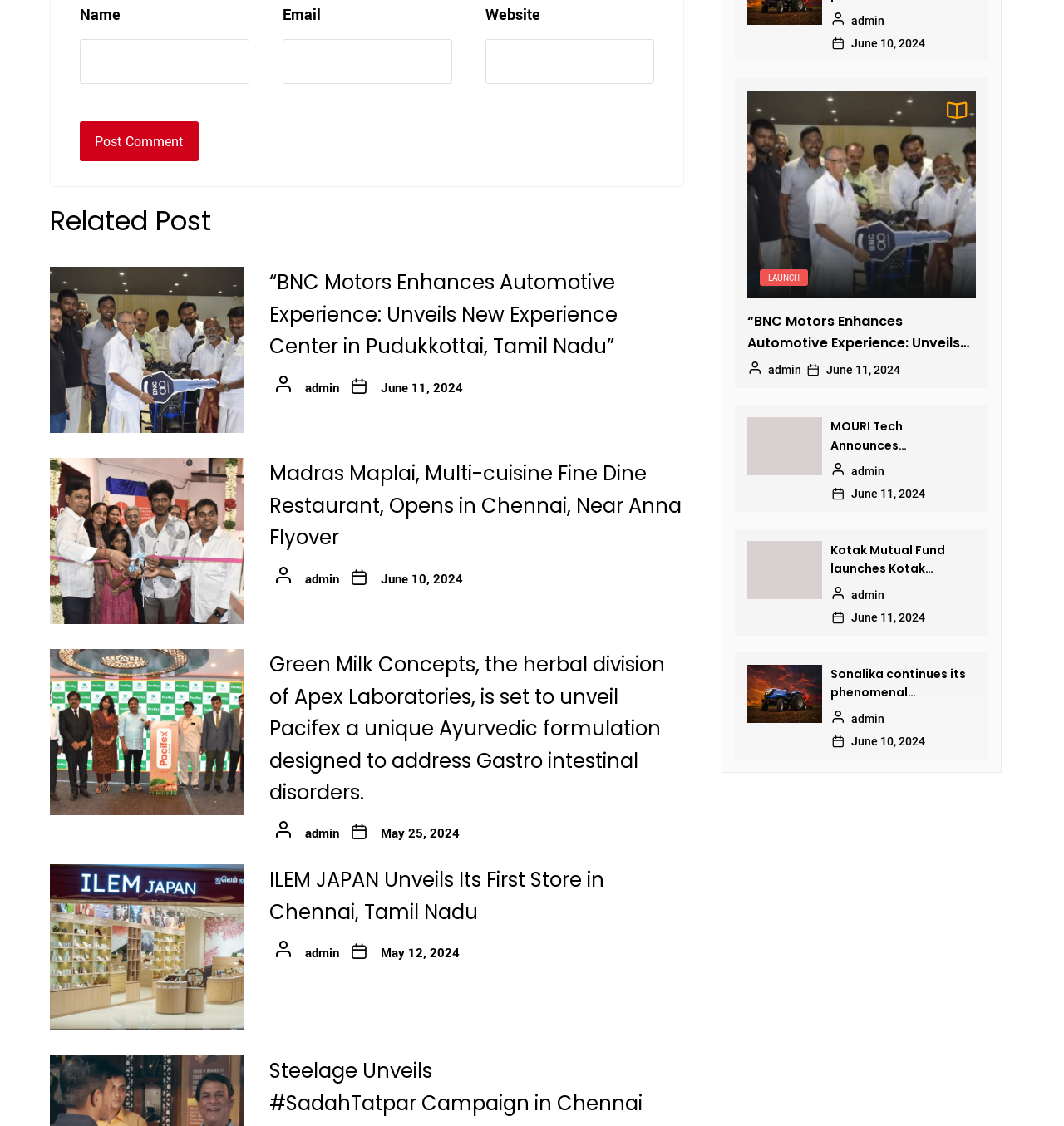Can you pinpoint the bounding box coordinates for the clickable element required for this instruction: "Read 'BNC Motors Enhances Automotive Experience: Unveils New Experience Center in Pudukkottai, Tamil Nadu'"? The coordinates should be four float numbers between 0 and 1, i.e., [left, top, right, bottom].

[0.047, 0.237, 0.23, 0.385]